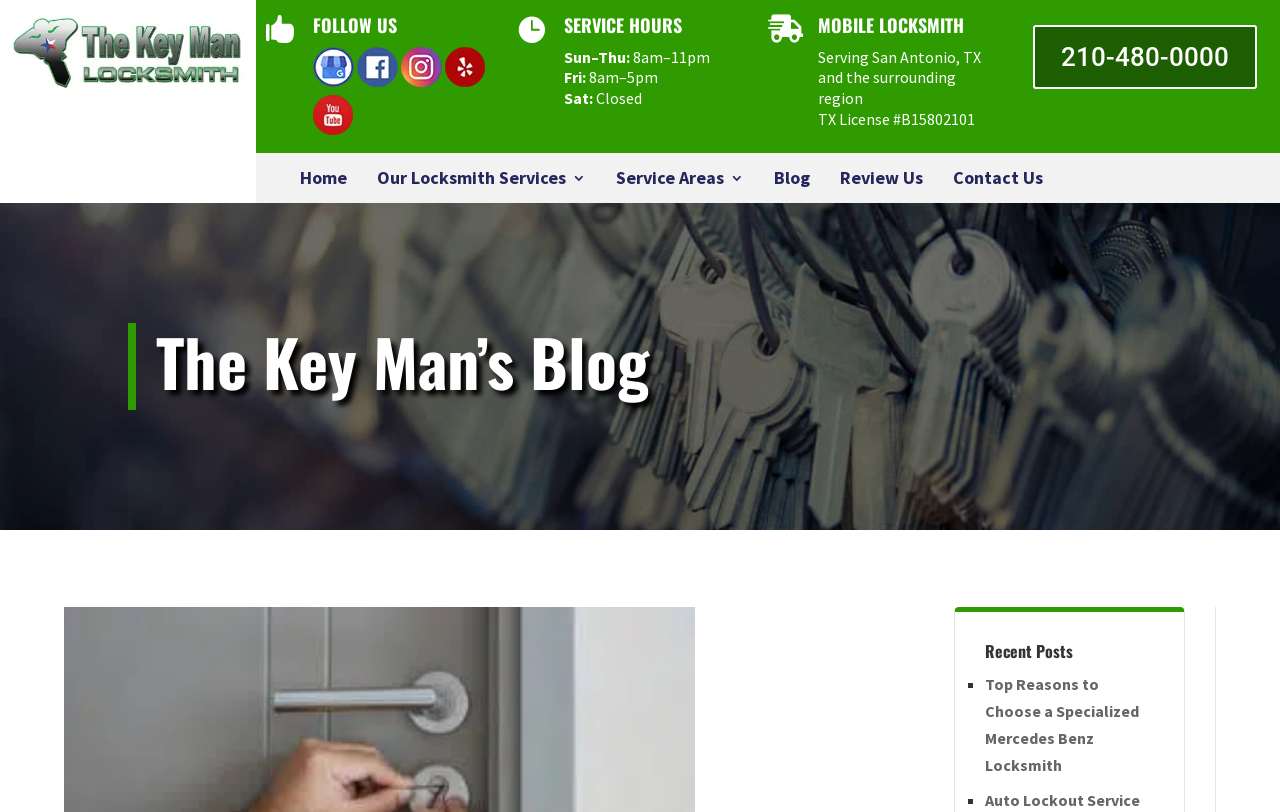Identify the bounding box coordinates for the region to click in order to carry out this instruction: "View service hours". Provide the coordinates using four float numbers between 0 and 1, formatted as [left, top, right, bottom].

[0.441, 0.018, 0.58, 0.057]